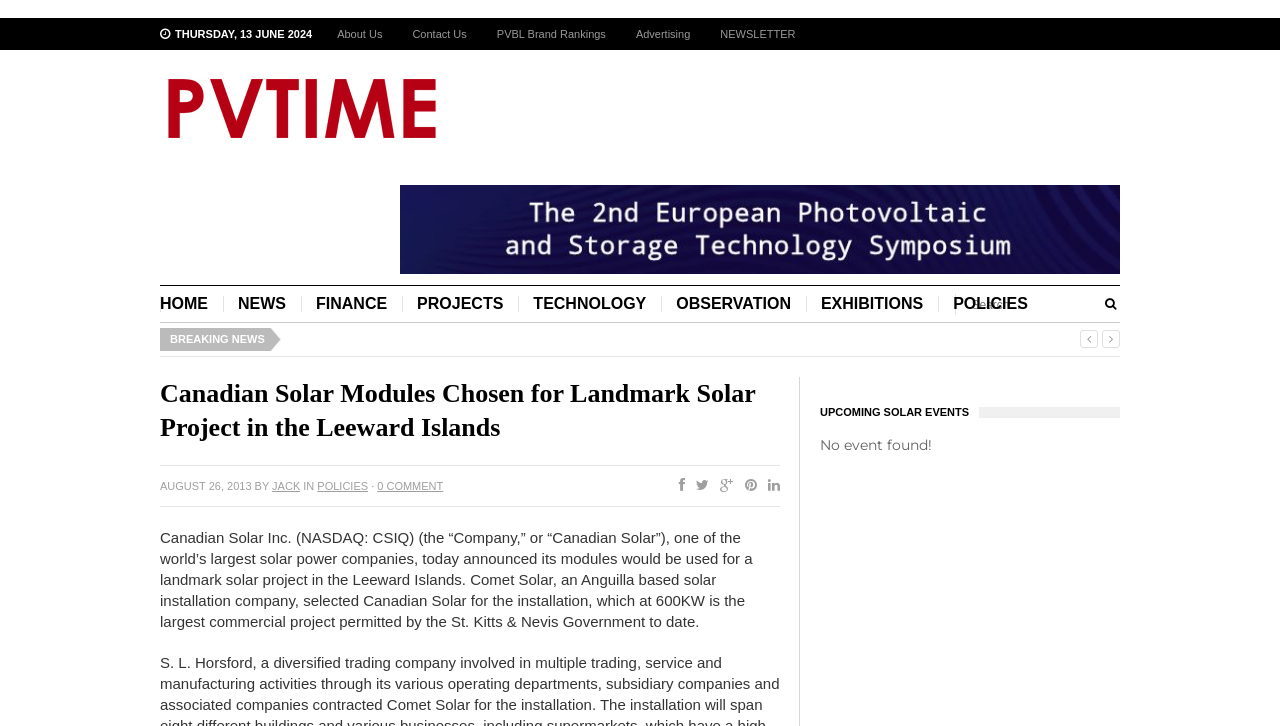Use a single word or phrase to answer the question: What is the name of the solar installation company mentioned in the article?

Comet Solar